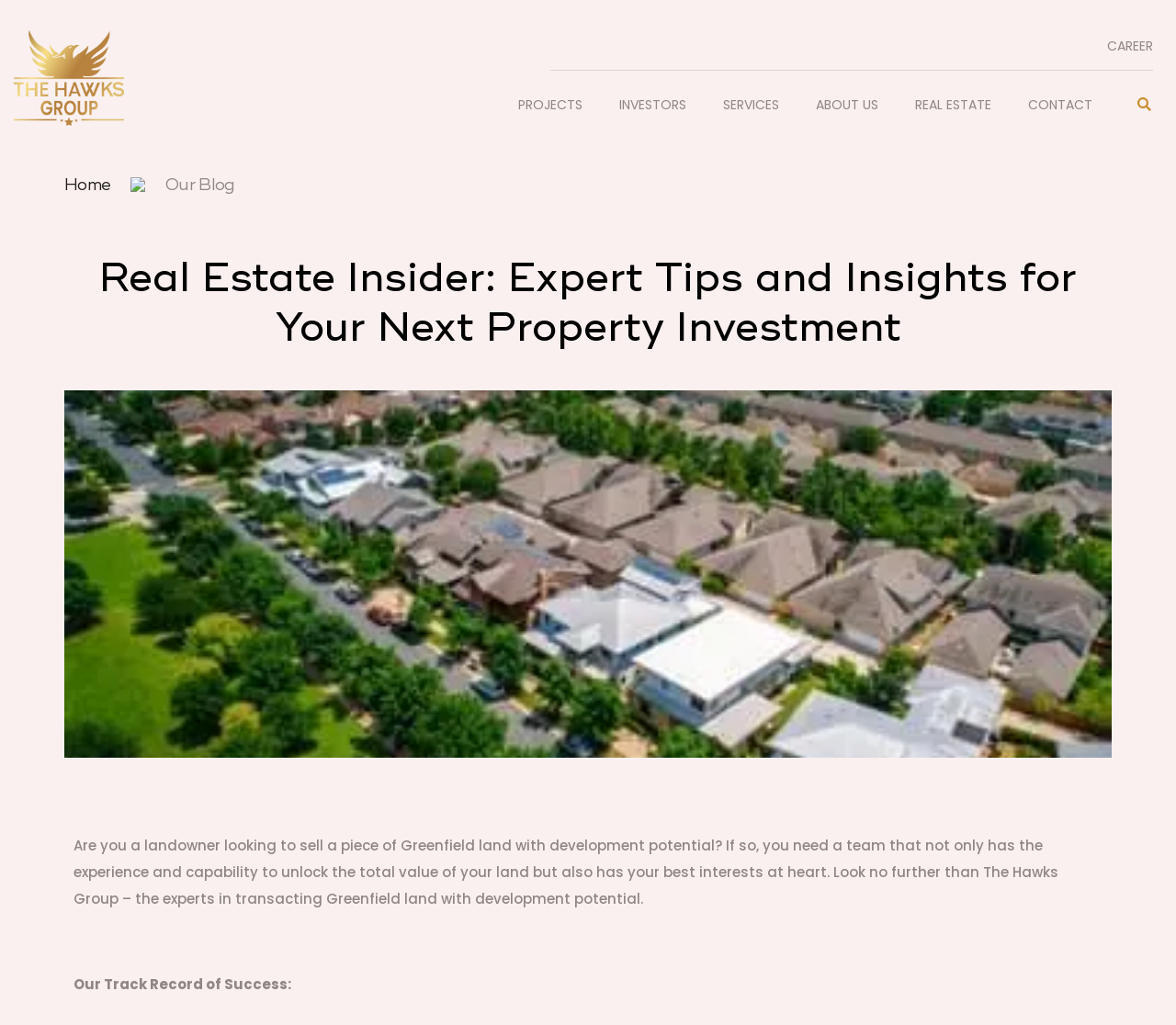Use a single word or phrase to answer the question:
What is the purpose of the team?

Unlock total value of land